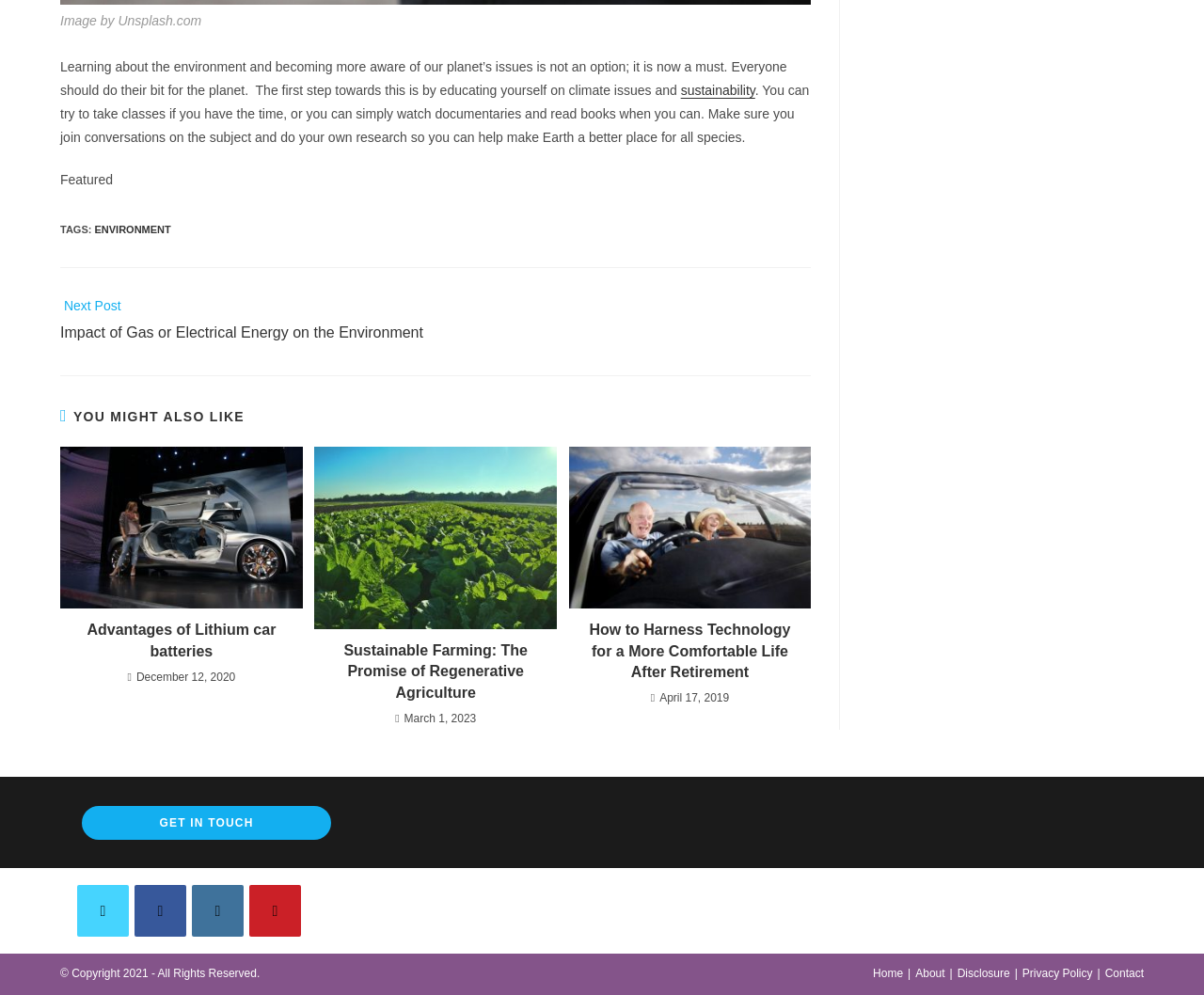What is the purpose of the 'Read more articles' section?
From the screenshot, provide a brief answer in one word or phrase.

To navigate to more articles